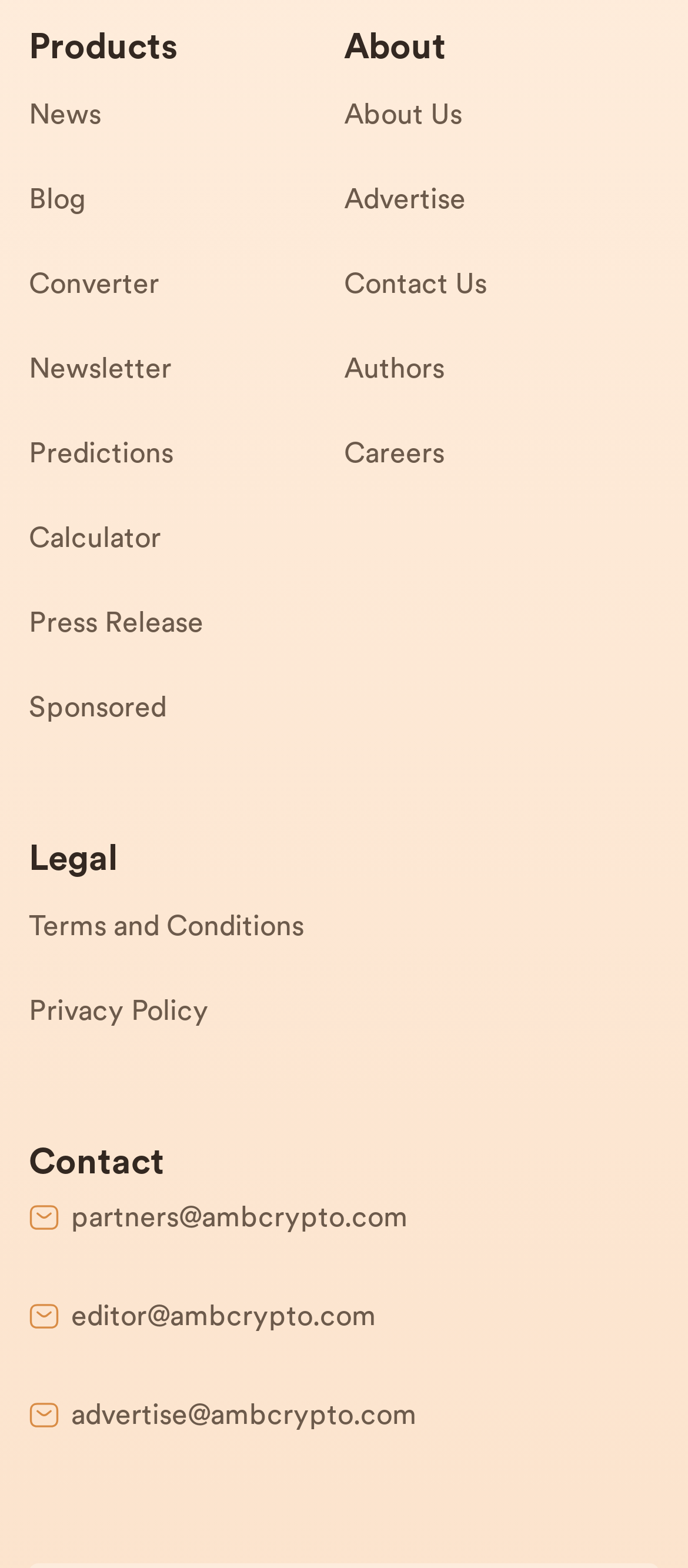Using the provided element description, identify the bounding box coordinates as (top-left x, top-left y, bottom-right x, bottom-right y). Ensure all values are between 0 and 1. Description: Careers

[0.5, 0.274, 0.958, 0.328]